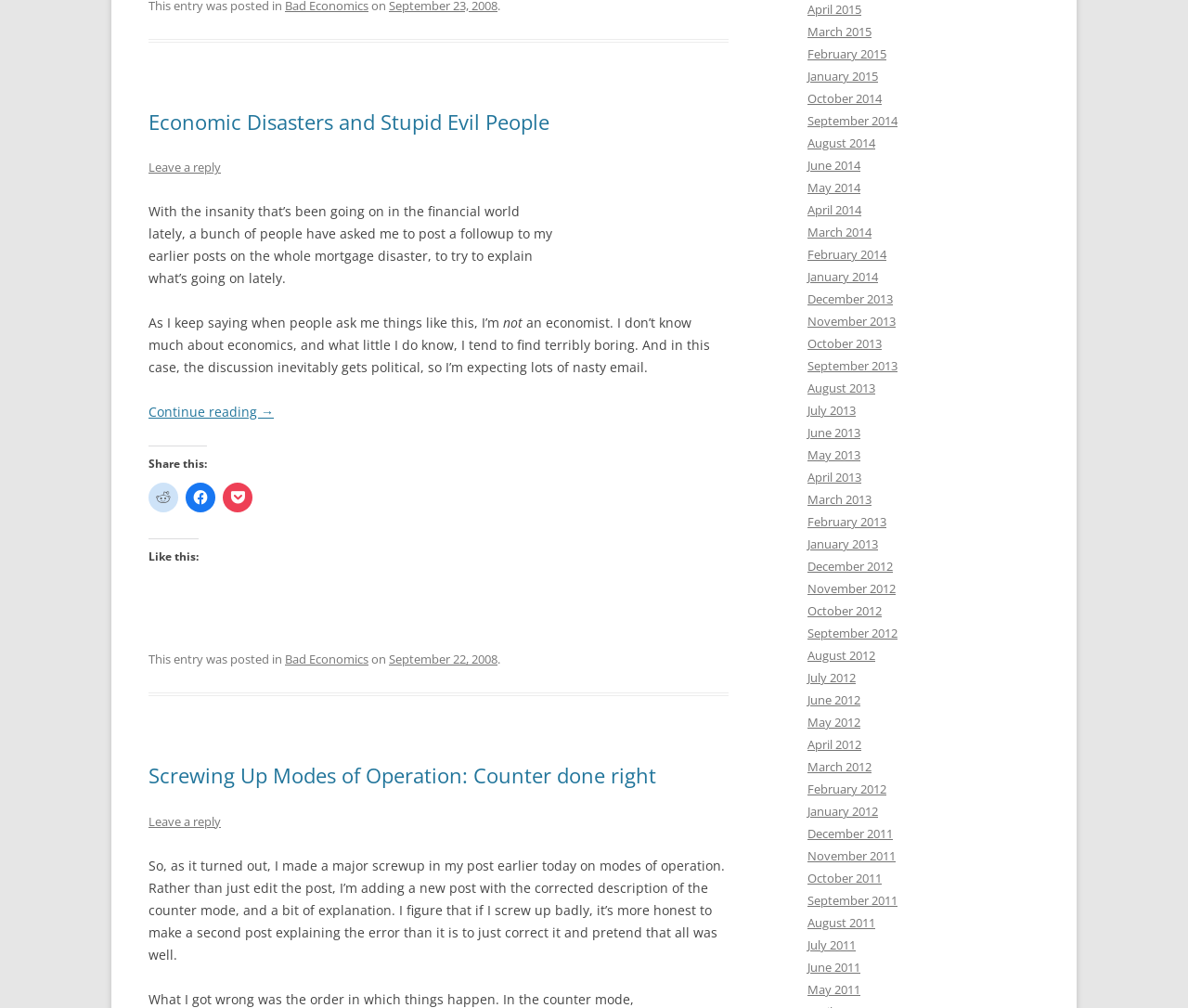Pinpoint the bounding box coordinates of the clickable area necessary to execute the following instruction: "Share this post". The coordinates should be given as four float numbers between 0 and 1, namely [left, top, right, bottom].

[0.125, 0.442, 0.174, 0.468]